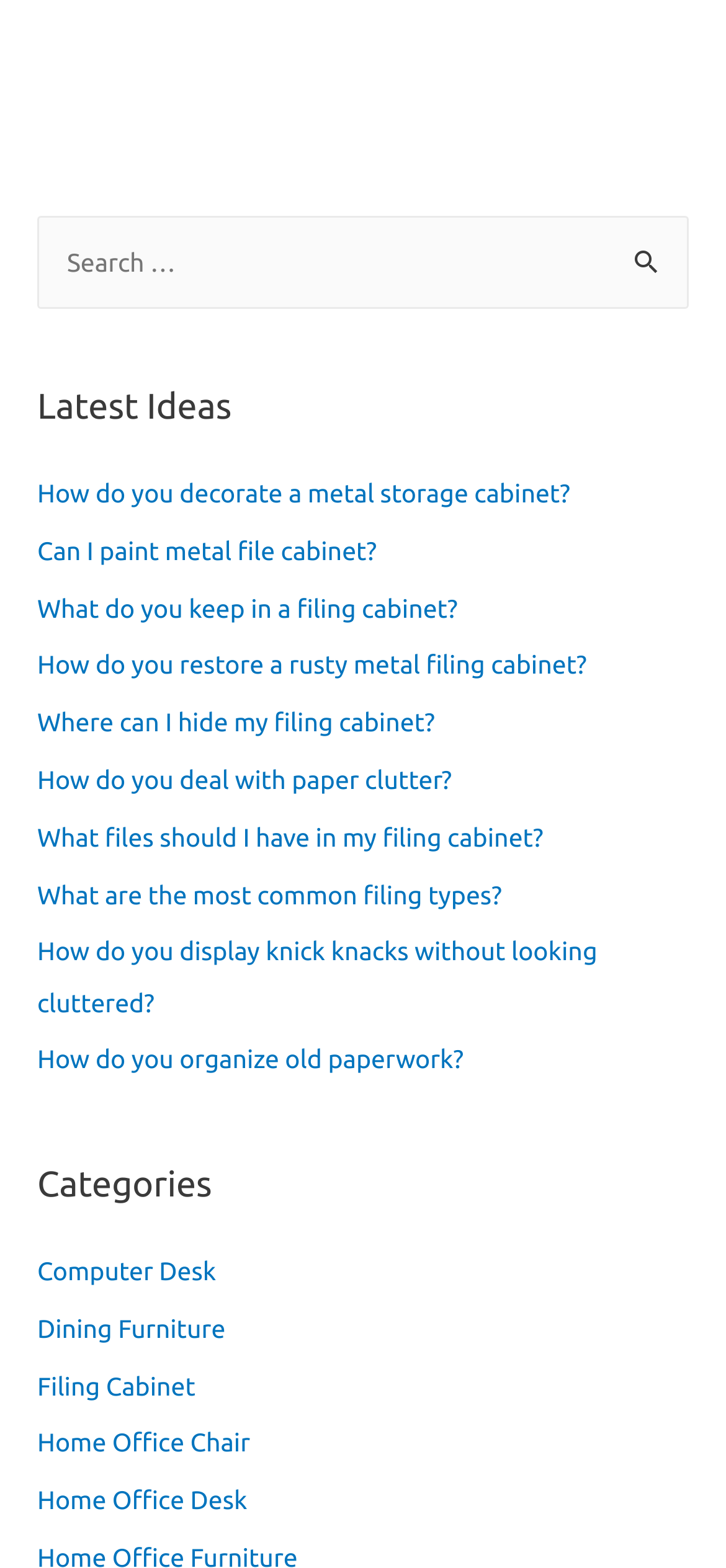What is the topic of the first link under 'Latest Ideas'?
By examining the image, provide a one-word or phrase answer.

Decorating metal storage cabinet